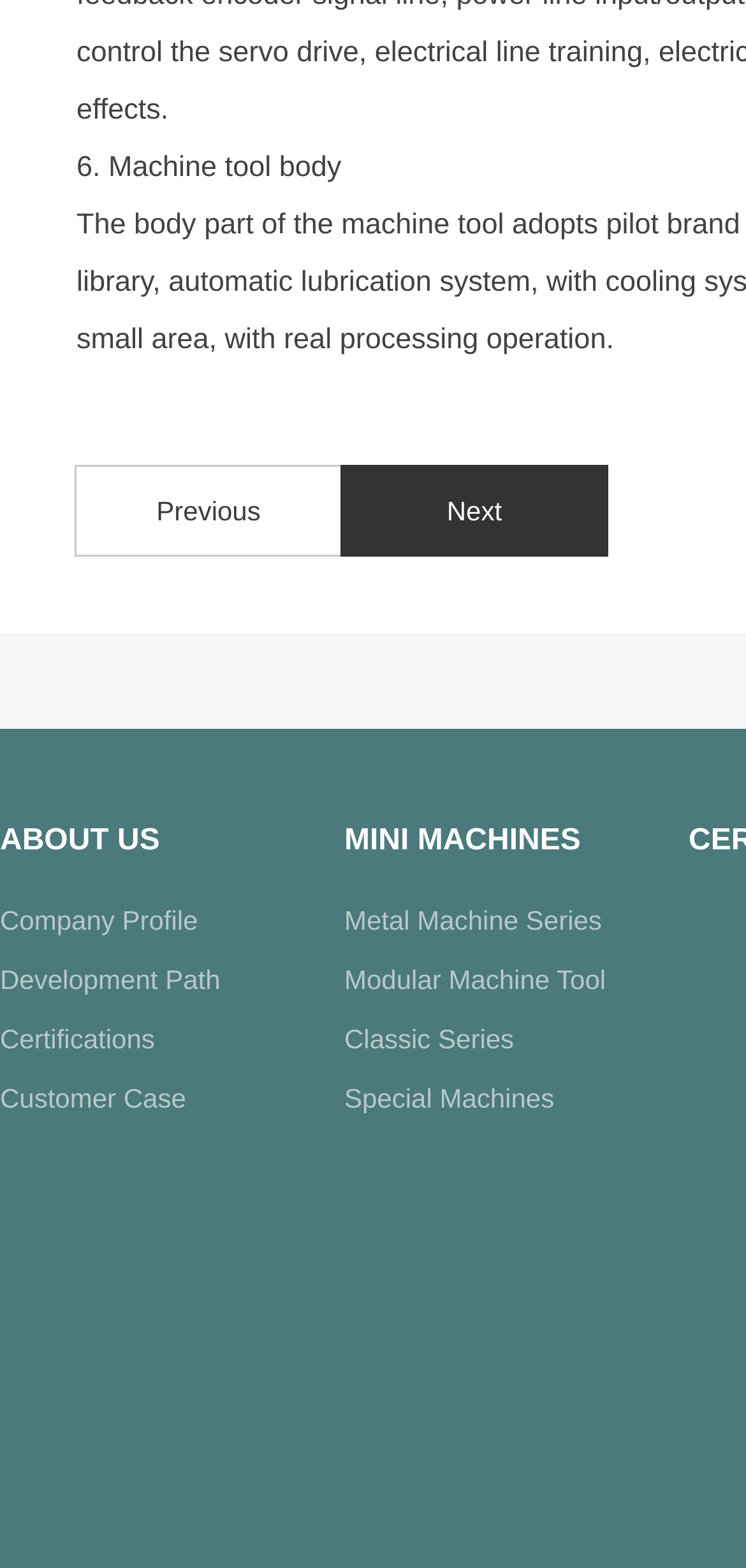Please determine the bounding box coordinates for the UI element described here. Use the format (top-left x, top-left y, bottom-right x, bottom-right y) with values bounded between 0 and 1: Page 8

None